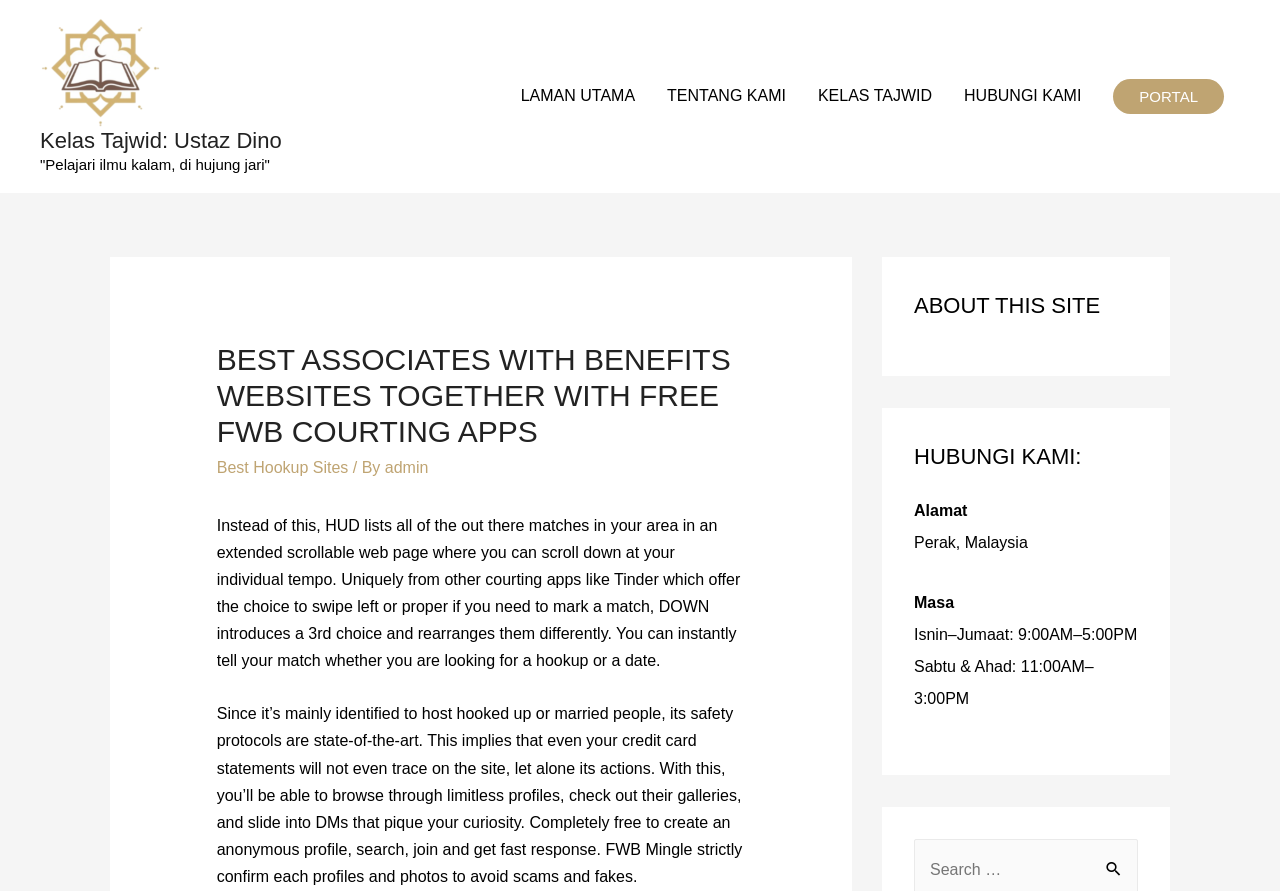Determine the coordinates of the bounding box for the clickable area needed to execute this instruction: "View 'HUBUNGI KAMI' page".

[0.741, 0.072, 0.857, 0.144]